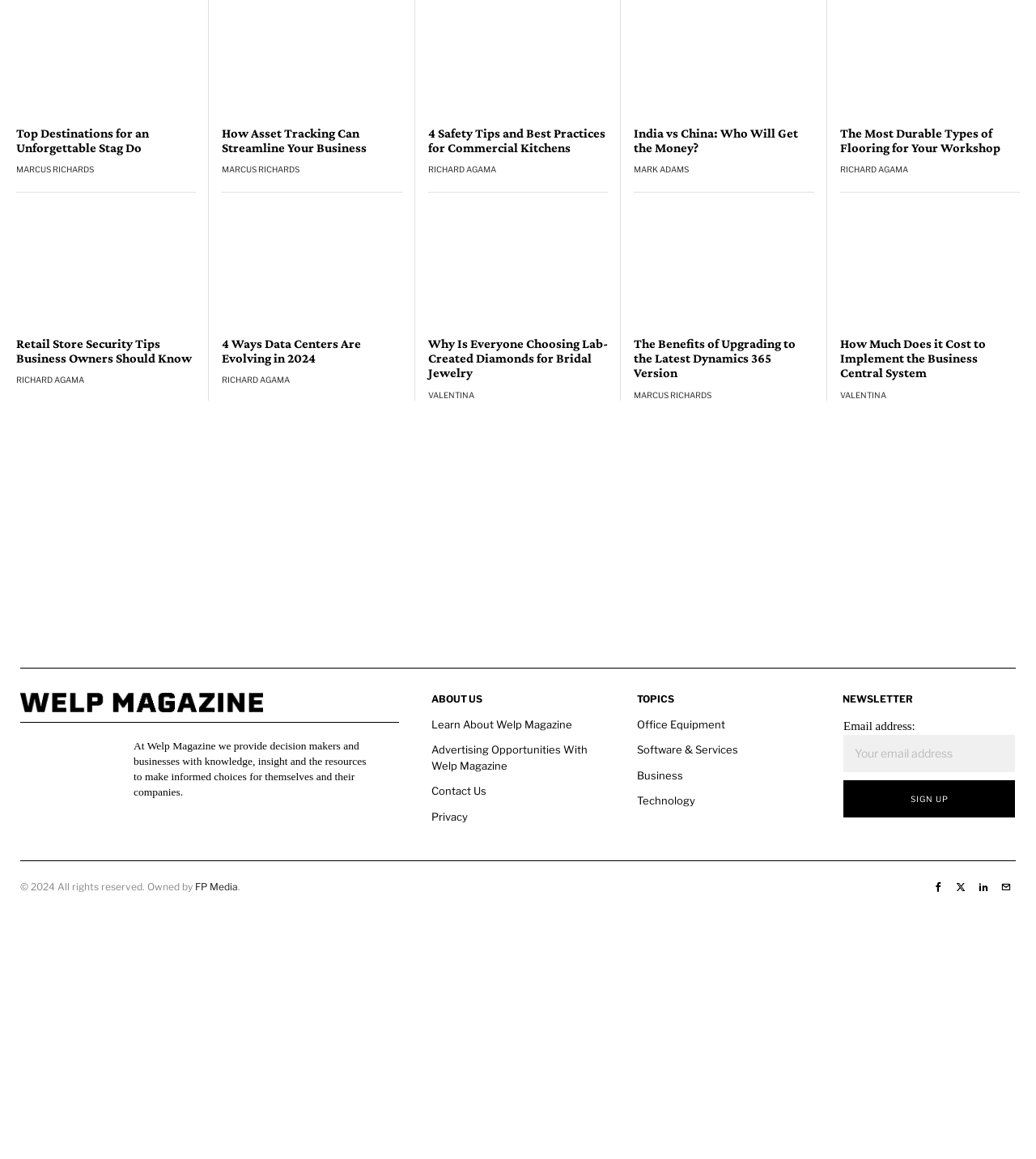Pinpoint the bounding box coordinates of the clickable element to carry out the following instruction: "Learn about Welp Magazine."

[0.416, 0.619, 0.552, 0.63]